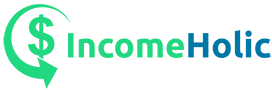What symbol is integrated into the logo design?
Kindly offer a comprehensive and detailed response to the question.

The logo showcases a dollar sign creatively integrated into the design, which underscores the brand's dedication to wealth-building and sales growth, making it visually appealing to an audience interested in improving their financial outcomes.